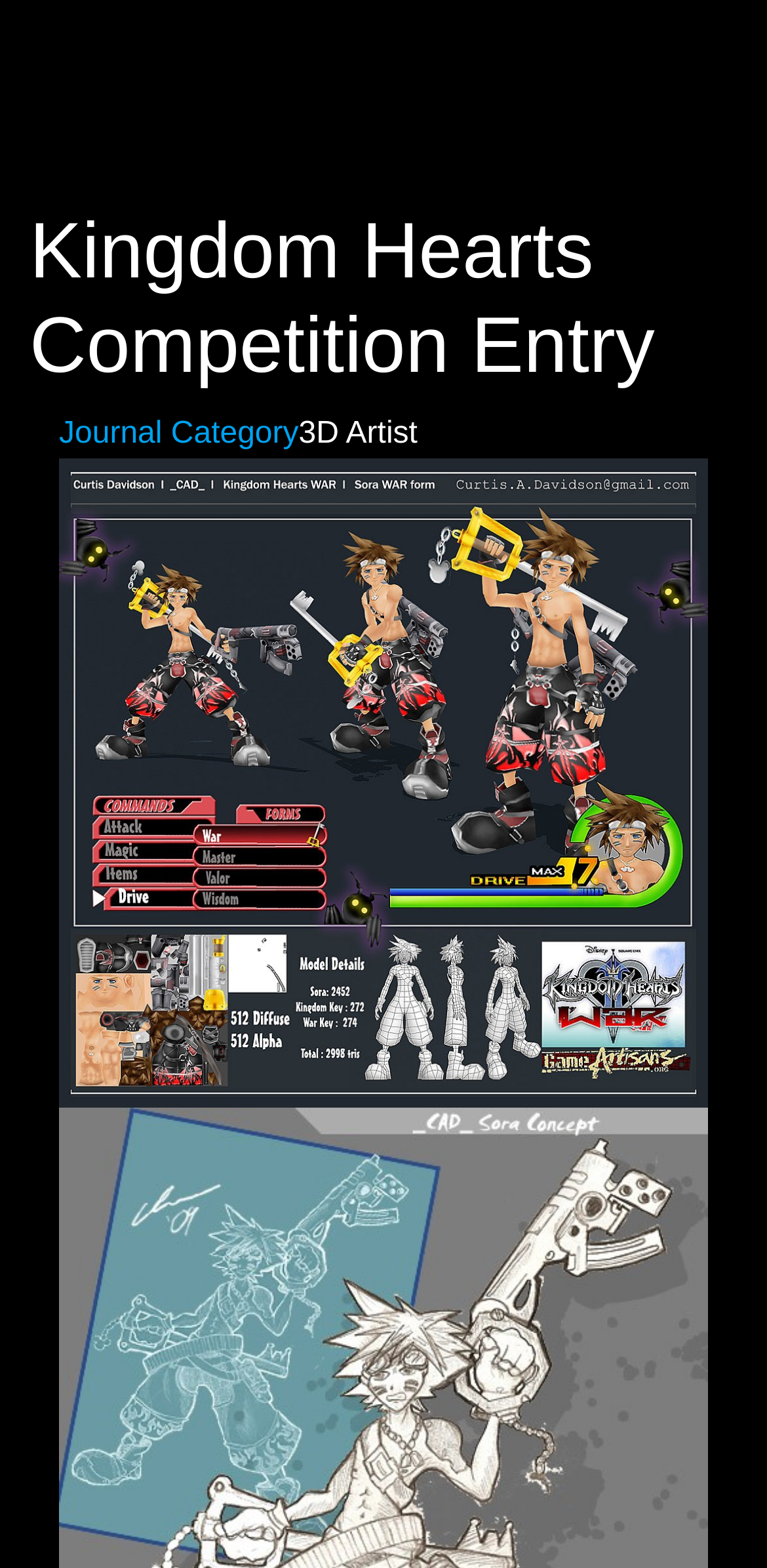Bounding box coordinates are specified in the format (top-left x, top-left y, bottom-right x, bottom-right y). All values are floating point numbers bounded between 0 and 1. Please provide the bounding box coordinate of the region this sentence describes: aria-label="{"alt":""}" title="Kingdom Hearts Competition Entry"

[0.077, 0.488, 0.923, 0.51]